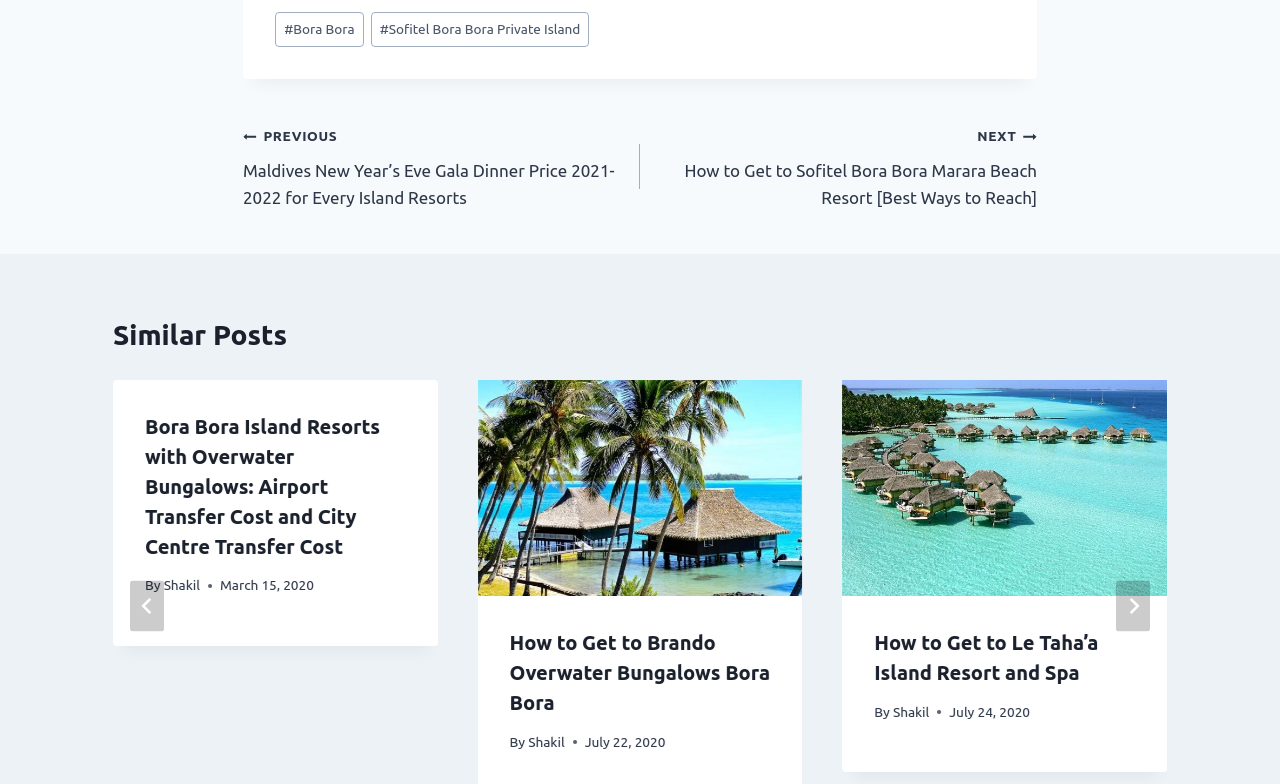Please predict the bounding box coordinates (top-left x, top-left y, bottom-right x, bottom-right y) for the UI element in the screenshot that fits the description: #Sofitel Bora Bora Private Island

[0.289, 0.016, 0.461, 0.06]